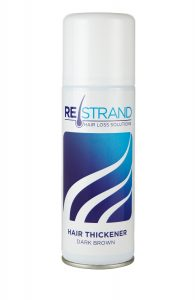What is the color scheme of the canister?
Answer the question with a single word or phrase derived from the image.

Deep blue to lighter shades